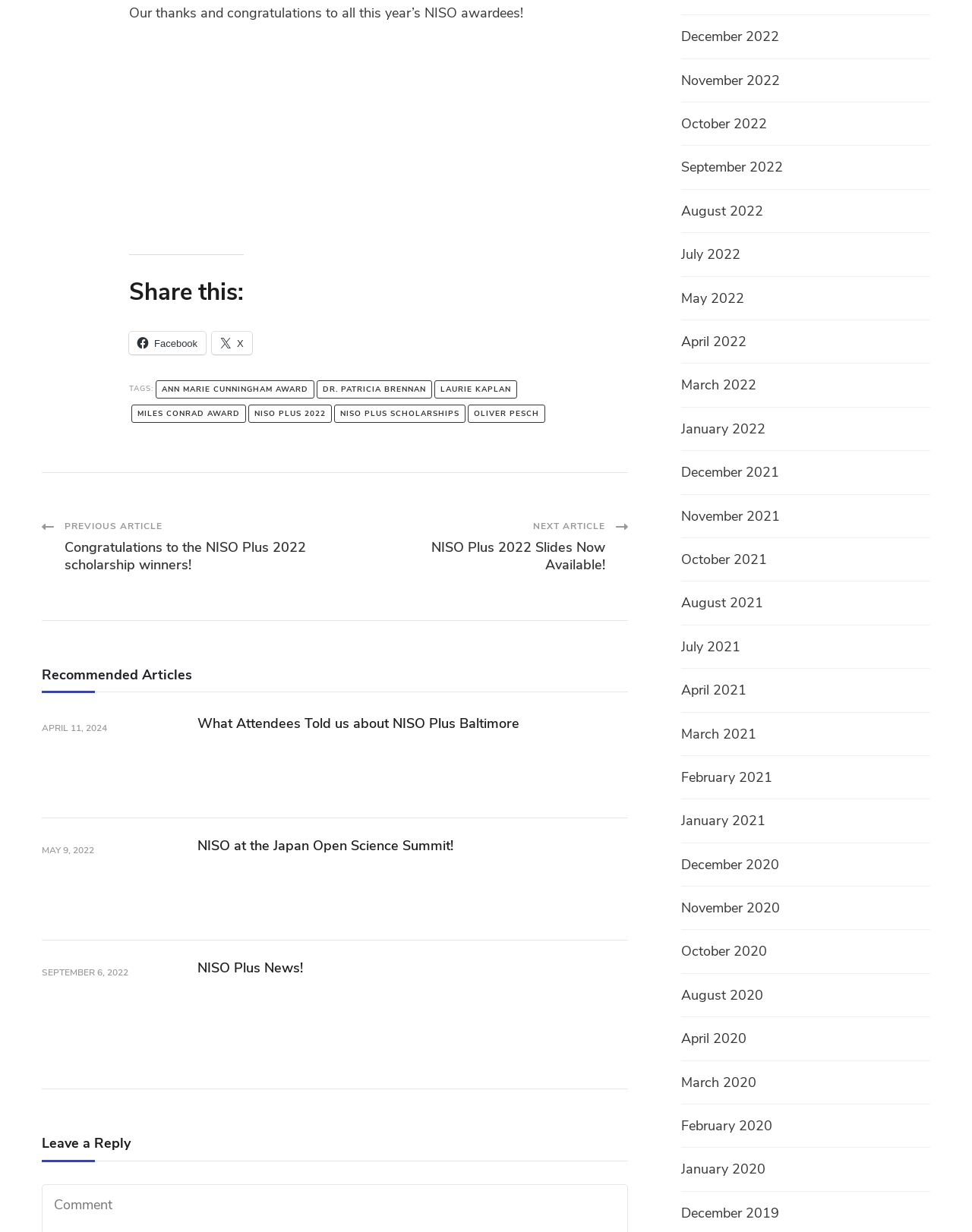Respond to the question below with a single word or phrase: What are the tags listed in the footer?

NISO-related tags